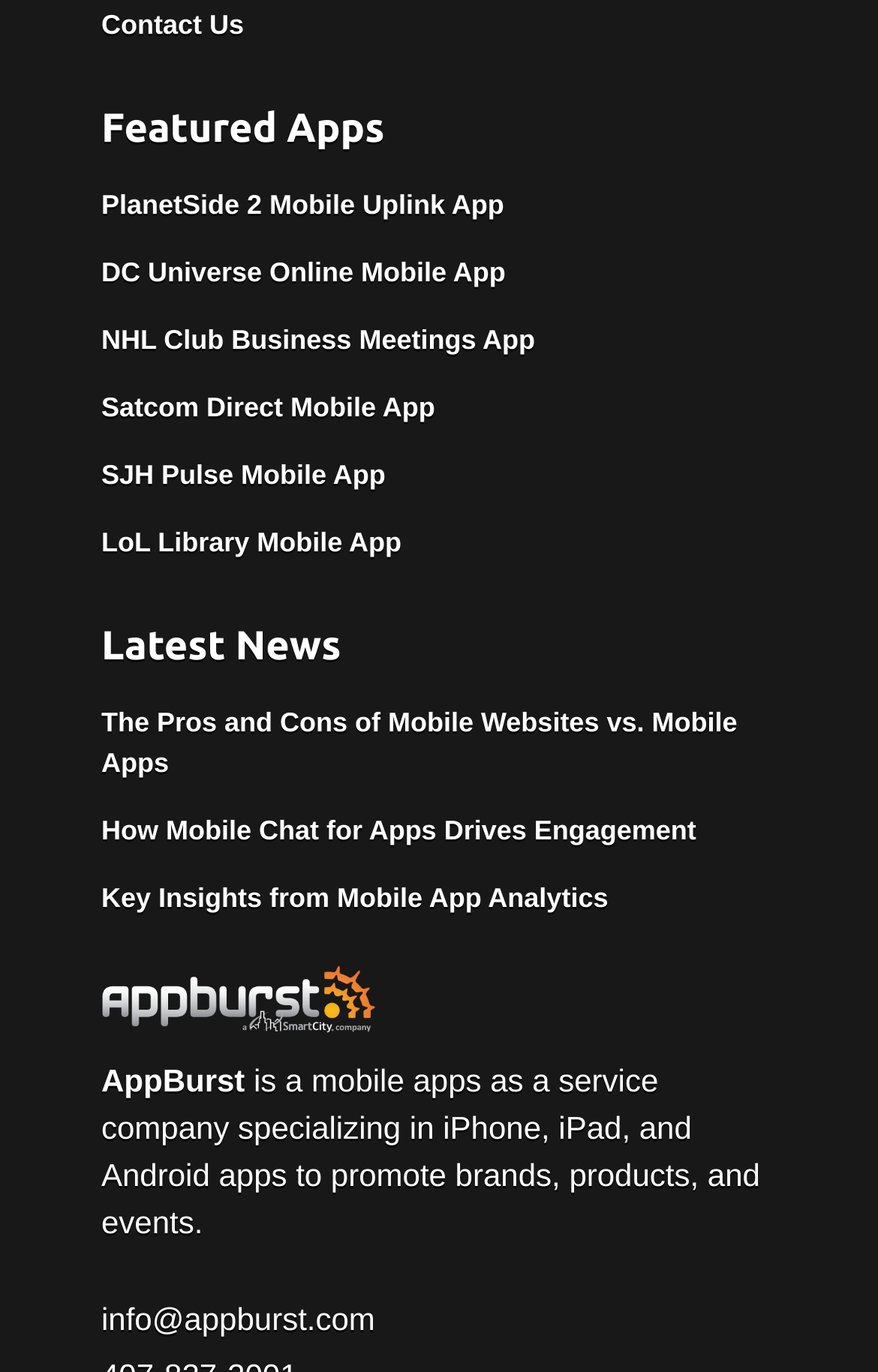Can you find the bounding box coordinates of the area I should click to execute the following instruction: "Read The Pros and Cons of Mobile Websites vs. Mobile Apps"?

[0.115, 0.514, 0.84, 0.567]